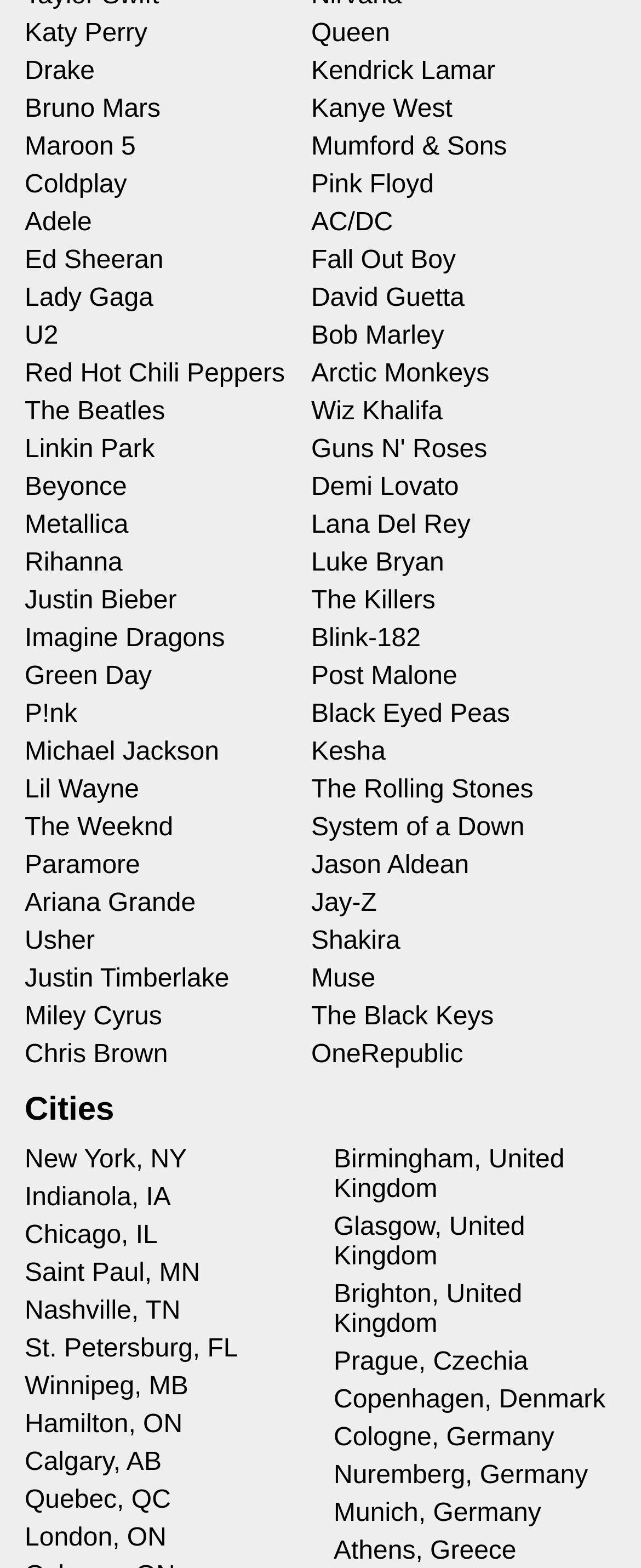Please identify the bounding box coordinates of the element's region that should be clicked to execute the following instruction: "Check out Birmingham, United Kingdom". The bounding box coordinates must be four float numbers between 0 and 1, i.e., [left, top, right, bottom].

[0.521, 0.731, 0.962, 0.769]